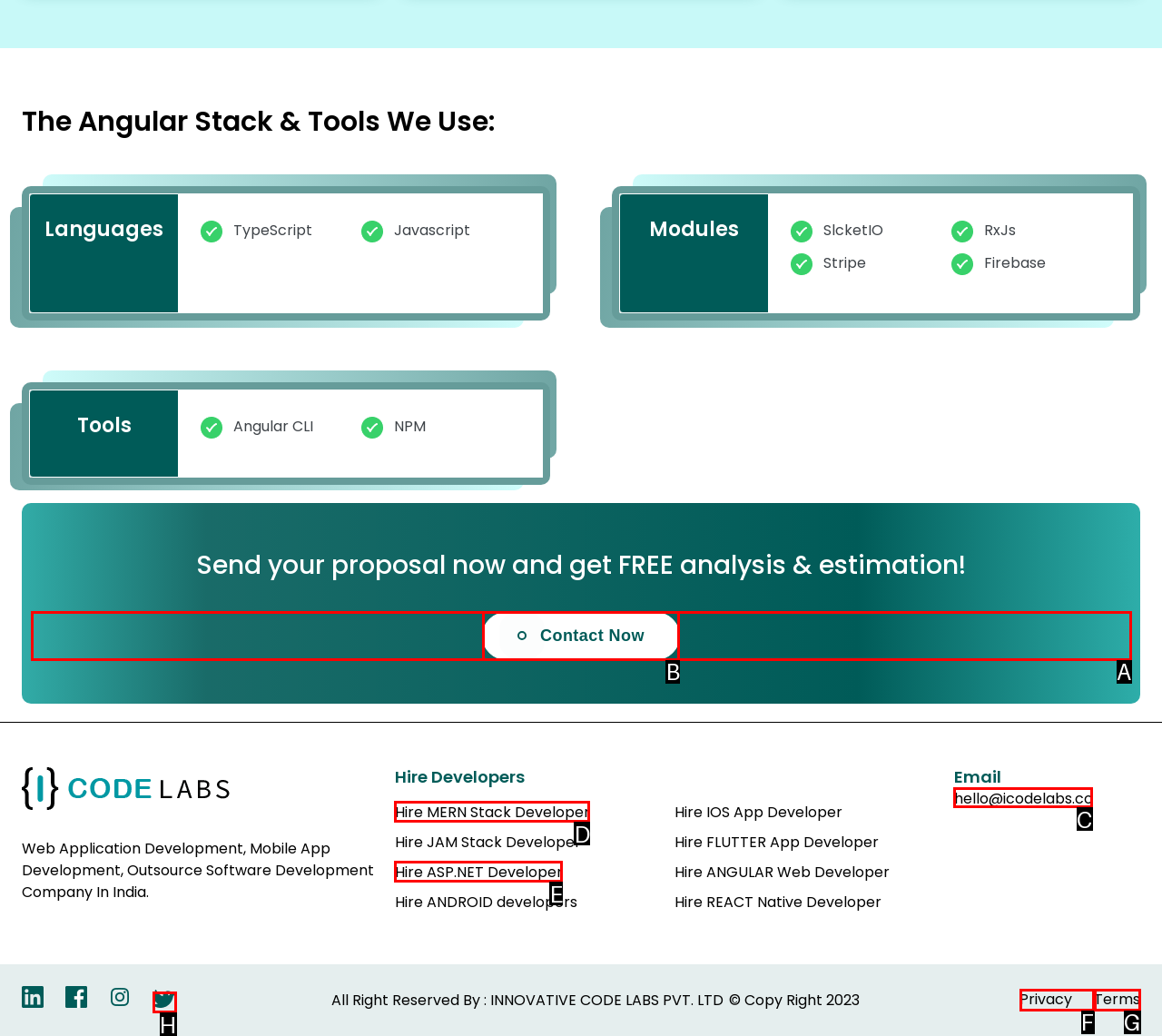Identify the letter of the UI element needed to carry out the task: Send email to hello@icodelabs.co
Reply with the letter of the chosen option.

C